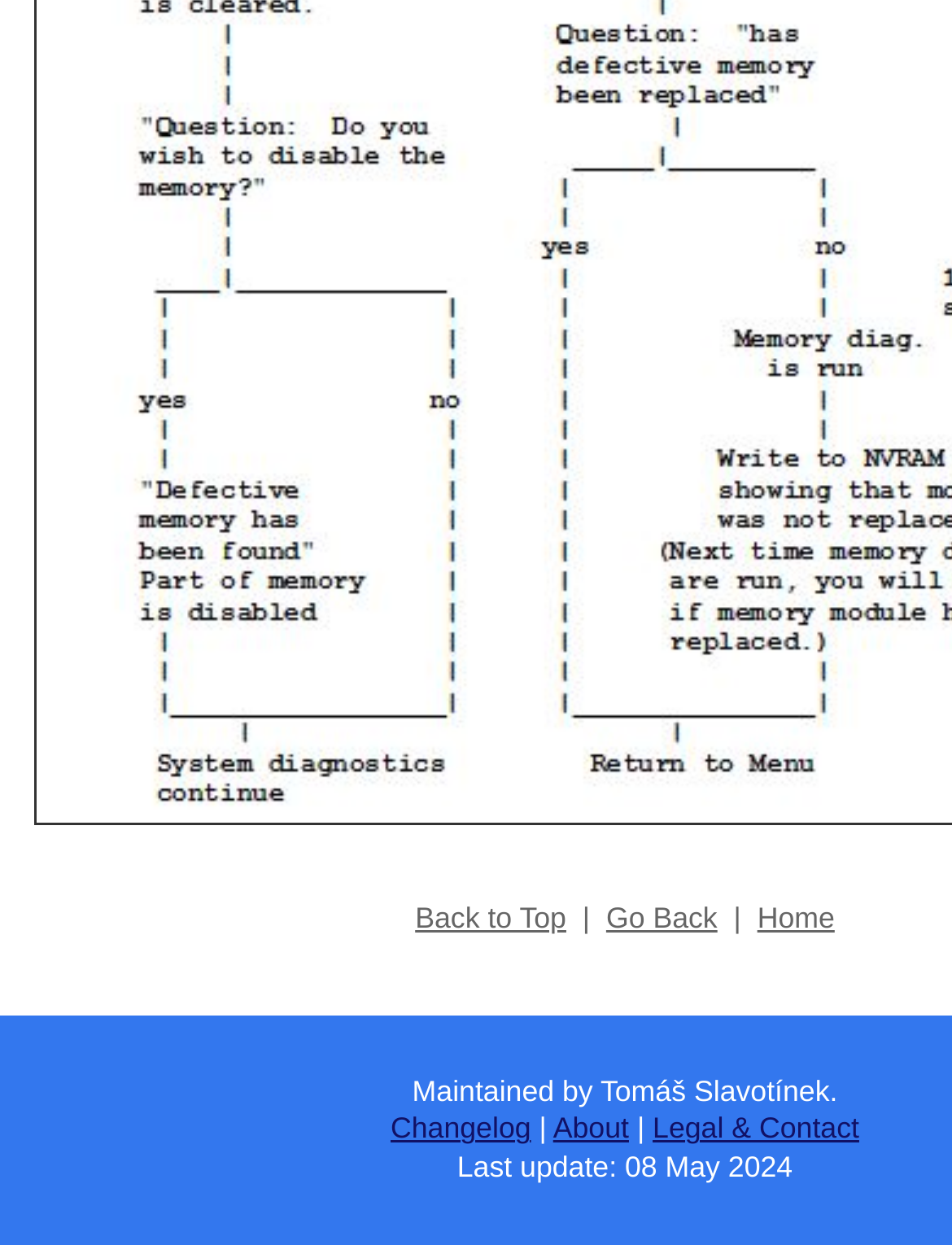What is the last update date?
Use the image to answer the question with a single word or phrase.

08 May 2024